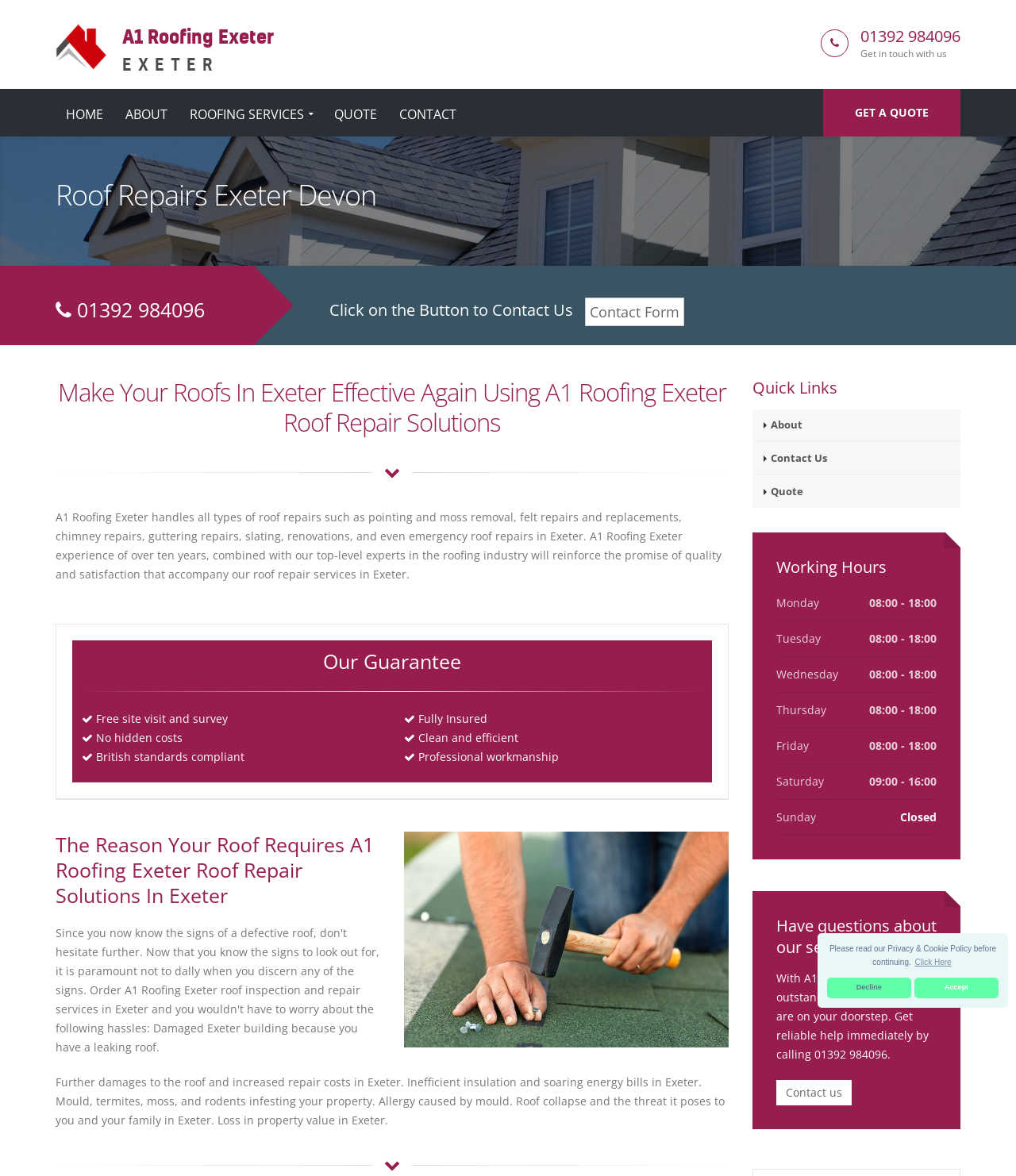Identify the bounding box coordinates of the clickable region necessary to fulfill the following instruction: "Contact us through the contact form". The bounding box coordinates should be four float numbers between 0 and 1, i.e., [left, top, right, bottom].

[0.576, 0.253, 0.673, 0.277]